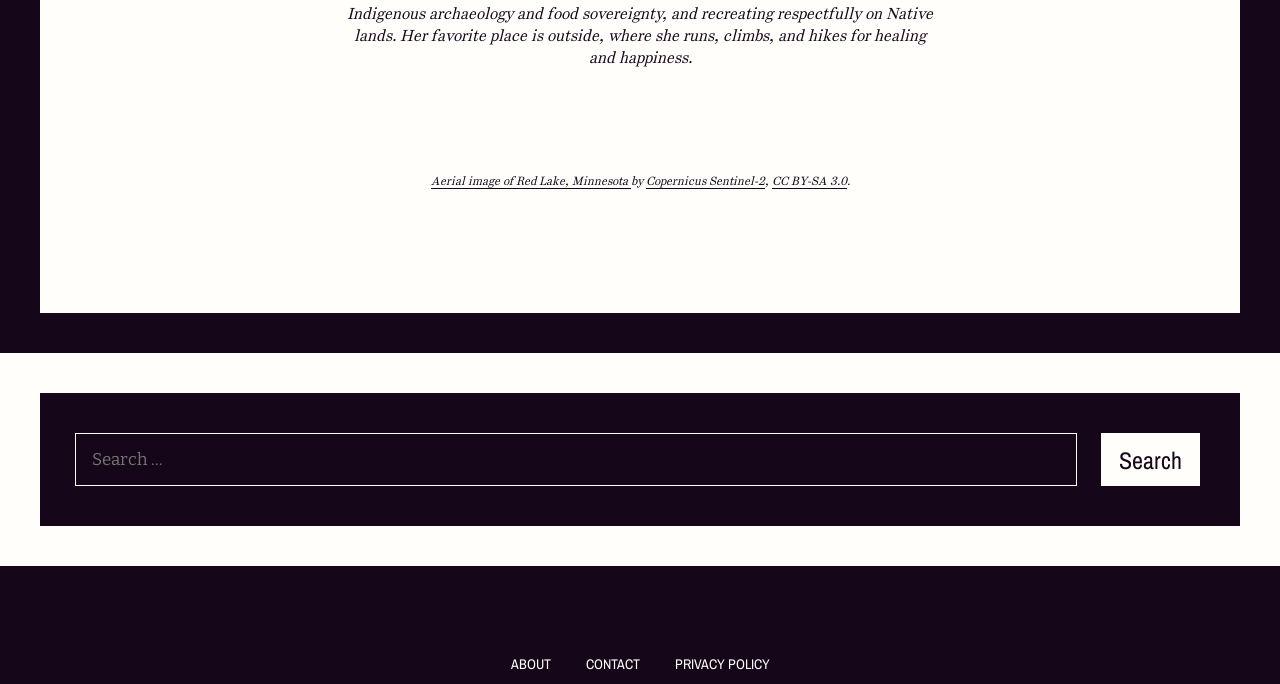Kindly determine the bounding box coordinates for the clickable area to achieve the given instruction: "View image of Red Lake, Minnesota".

[0.336, 0.253, 0.493, 0.276]